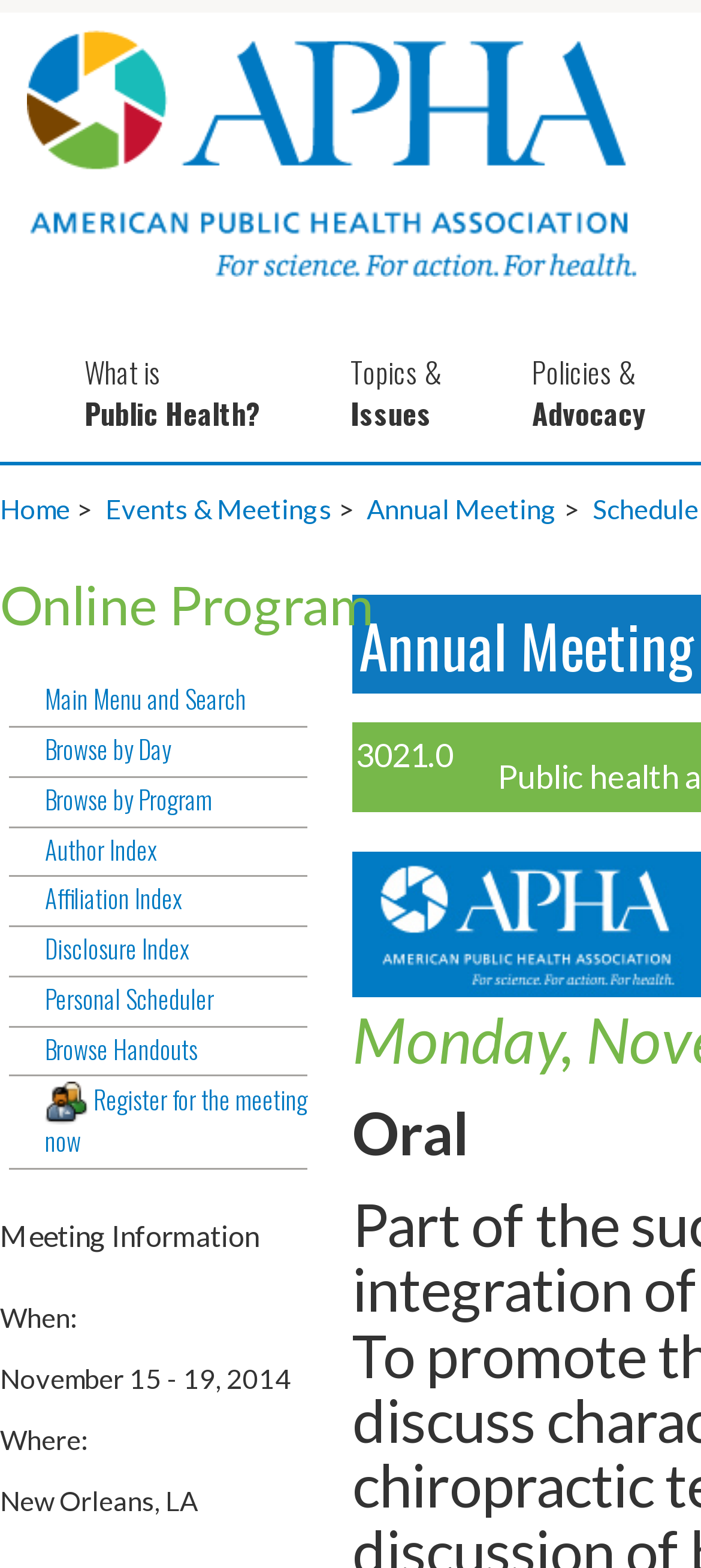Bounding box coordinates should be provided in the format (top-left x, top-left y, bottom-right x, bottom-right y) with all values between 0 and 1. Identify the bounding box for this UI element: Home

[0.0, 0.314, 0.142, 0.335]